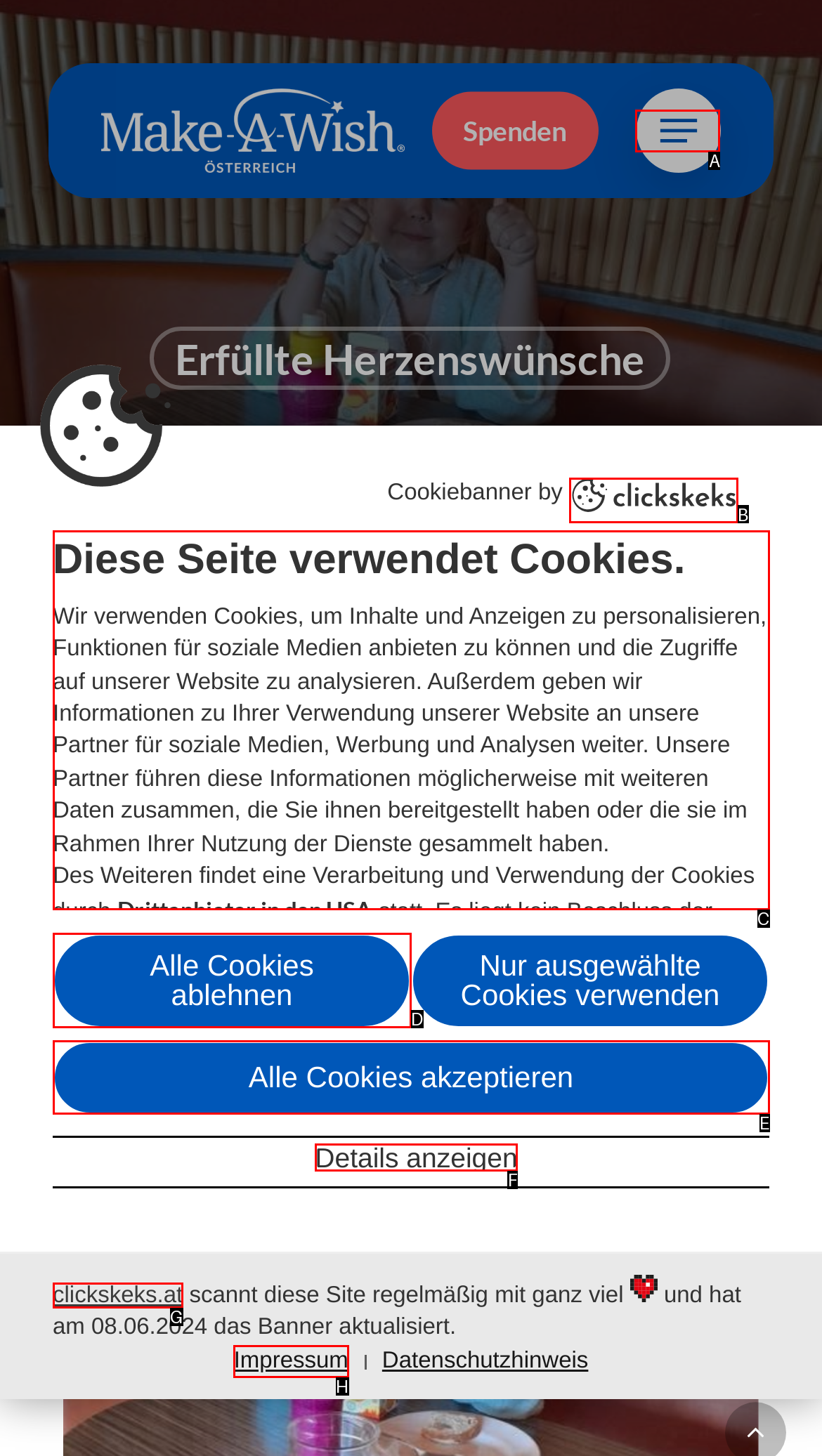Select the letter of the UI element you need to click to complete this task: View the Impressum page.

H